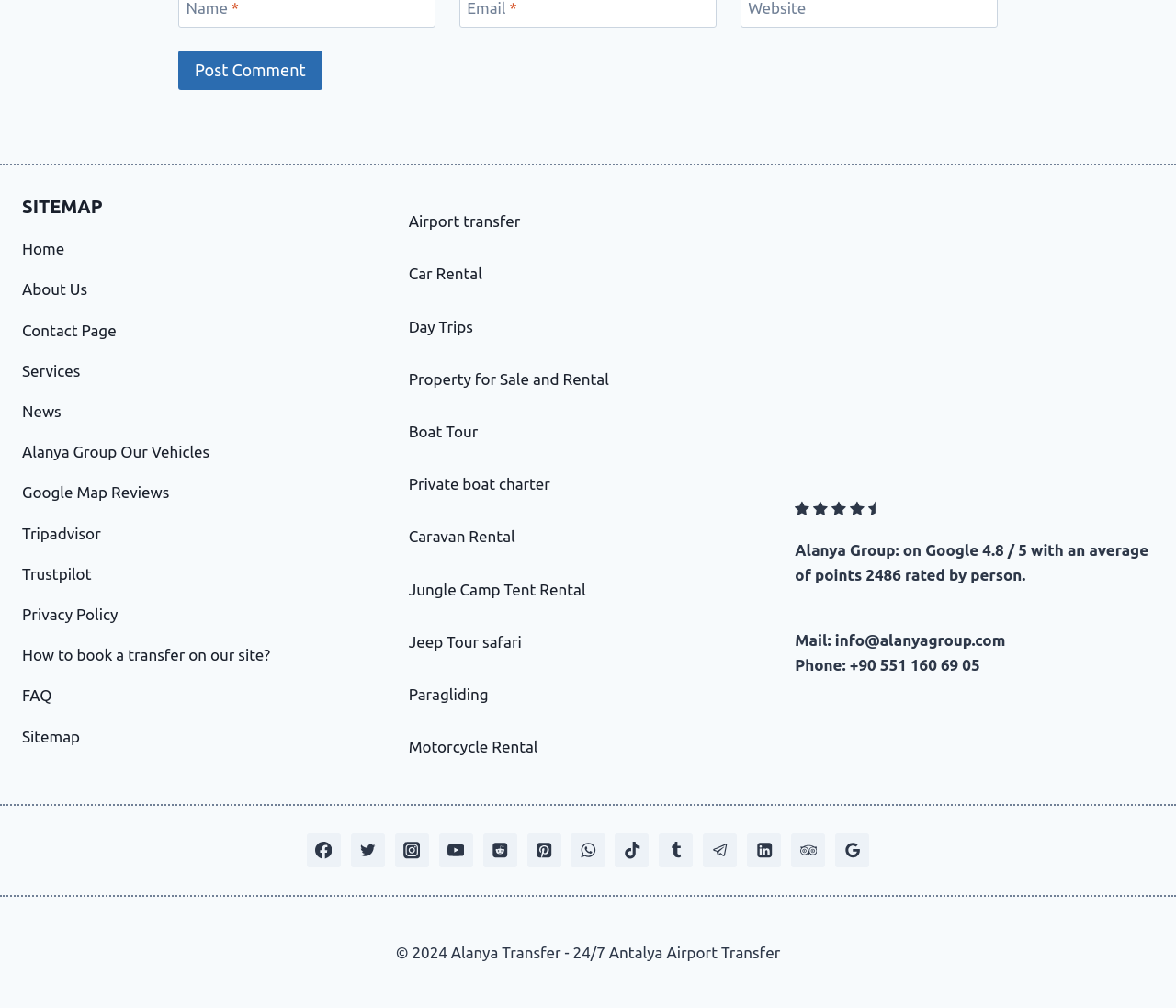Based on the provided description, "Alanya Group Our Vehicles", find the bounding box of the corresponding UI element in the screenshot.

[0.019, 0.44, 0.178, 0.457]